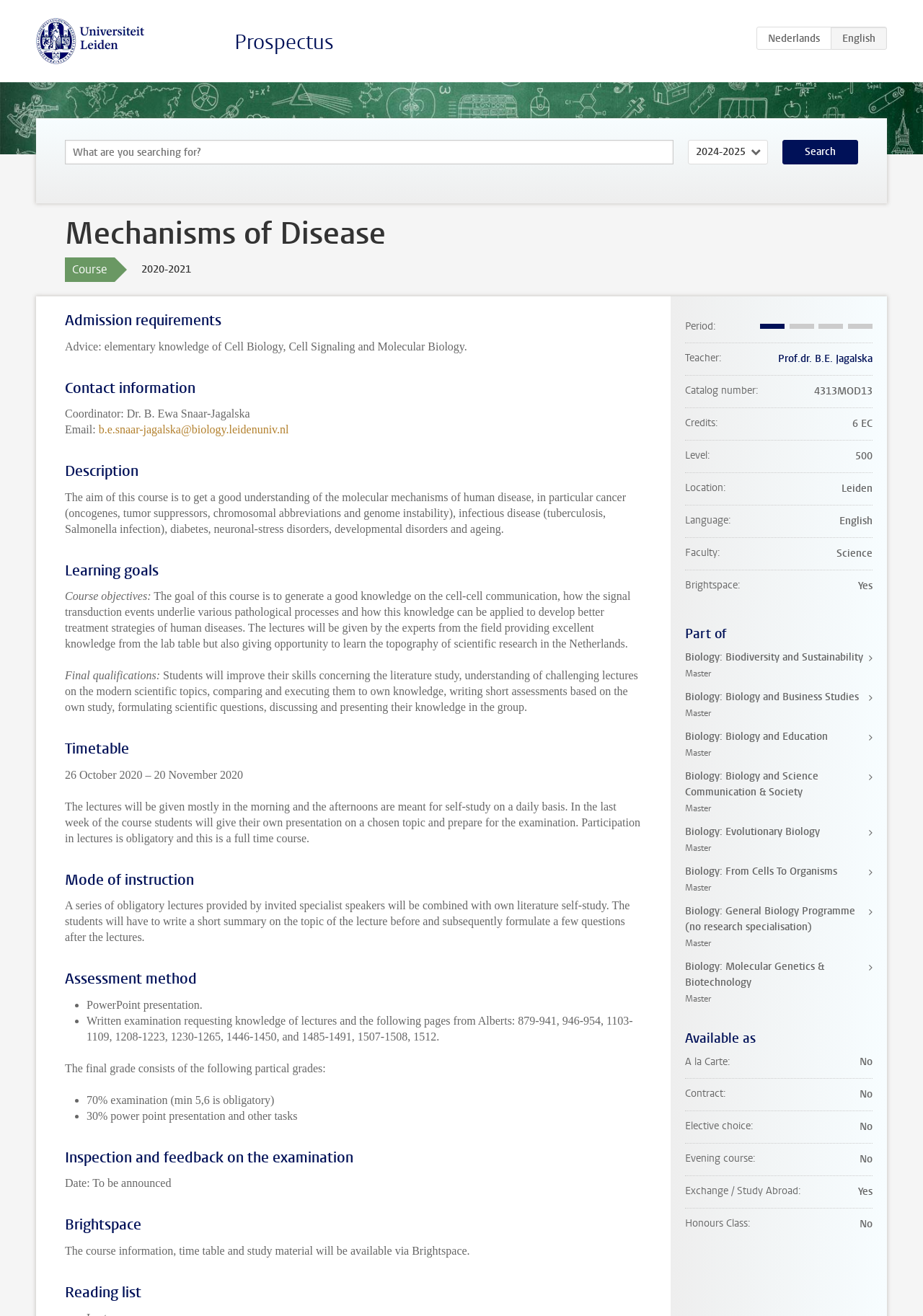Locate the bounding box coordinates of the element's region that should be clicked to carry out the following instruction: "Select academic year". The coordinates need to be four float numbers between 0 and 1, i.e., [left, top, right, bottom].

[0.745, 0.106, 0.832, 0.125]